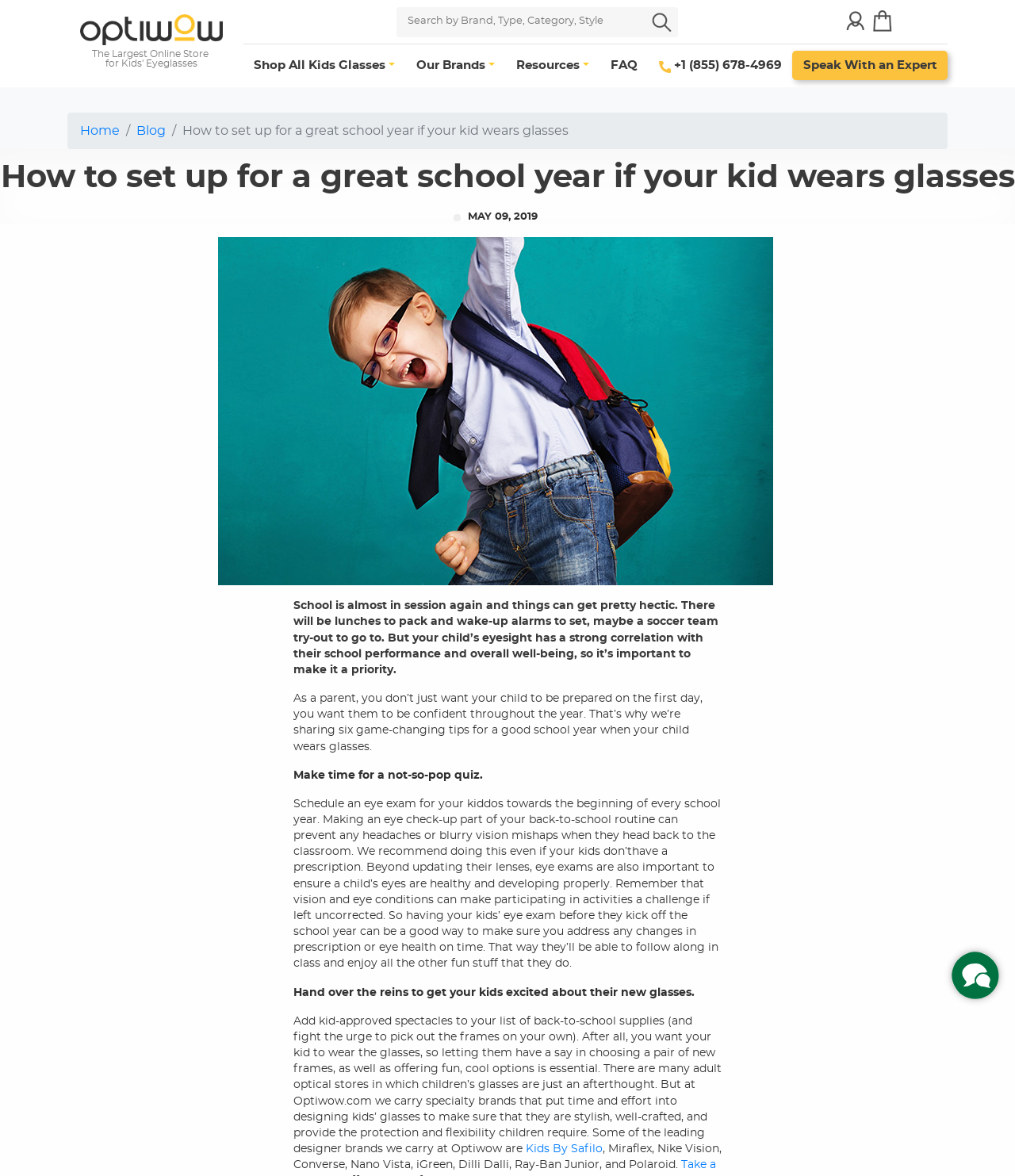Generate a comprehensive description of the contents of the webpage.

This webpage is about setting up for a great school year when your kid wears glasses, provided by Optiwow. At the top, there is a navigation bar with links to "The Largest Online Store for Kids' Eyeglasses", "Account", "Basket", and other options. Below the navigation bar, there is a search bar with a voice search button and a button with no text.

The main content of the webpage is divided into sections. The first section has a heading "How to set up for a great school year if your kid wears glasses" and a static text "MAY 09, 2019" below it. To the right of the heading, there is a large image related to the topic.

The next section has a static text that explains the importance of prioritizing a child's eyesight for their school performance and overall well-being. Below this text, there are six game-changing tips for a good school year when your child wears glasses.

The first tip is to schedule an eye exam for your child towards the beginning of every school year. This section has a detailed explanation of why this is important, along with a recommendation to do this even if your child doesn't have a prescription.

The second tip is to let your child choose their own glasses. This section explains the importance of letting your child have a say in choosing their glasses and offers fun, cool options from specialty brands like Kids By Safilo, Miraflex, and Ray-Ban Junior.

At the bottom of the webpage, there is a button to chat with the online support team.